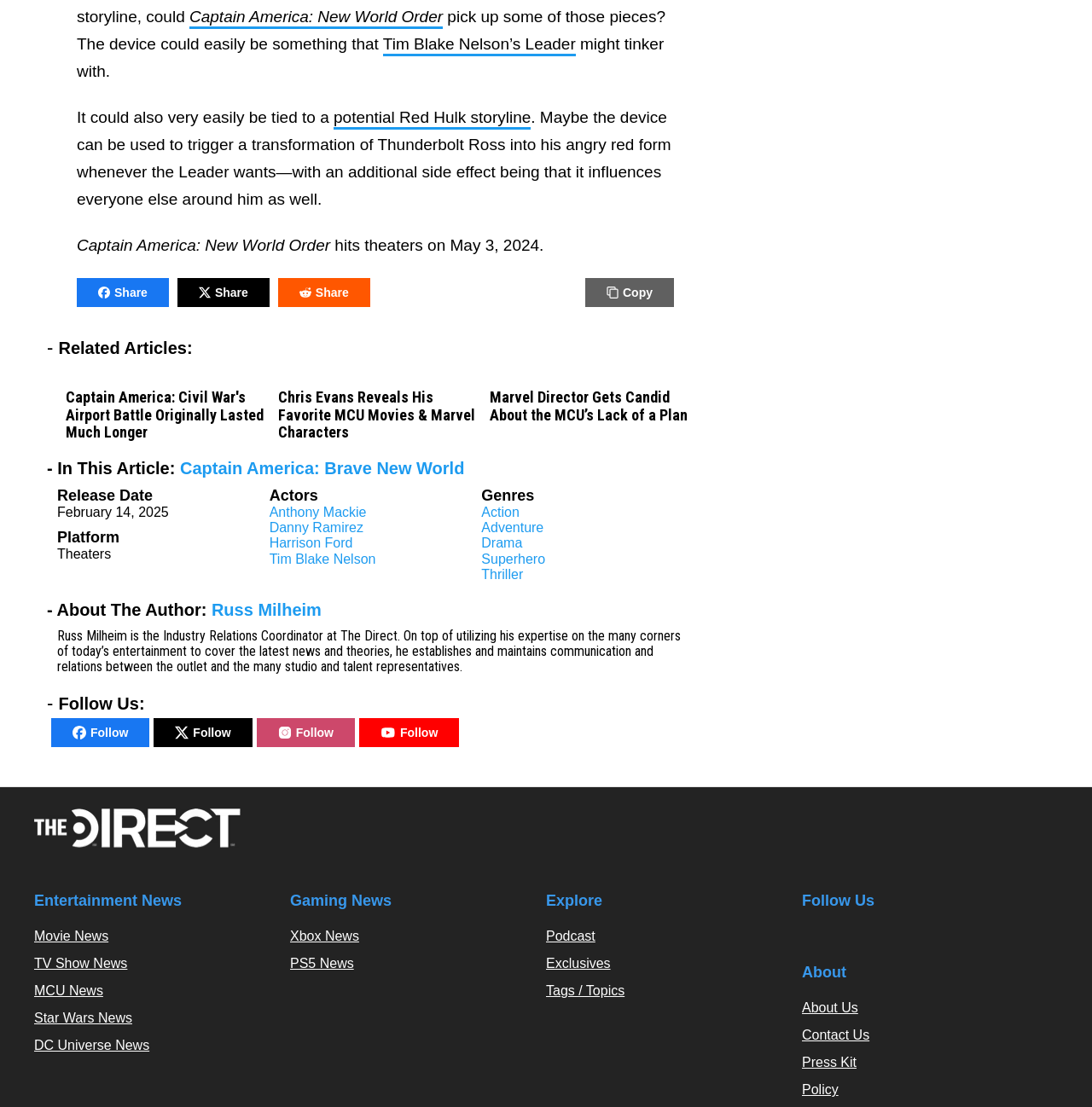From the image, can you give a detailed response to the question below:
What is the name of the character played by Harrison Ford?

The article does not mention the specific character played by Harrison Ford, only that he is one of the actors in the movie Captain America: Brave New World.